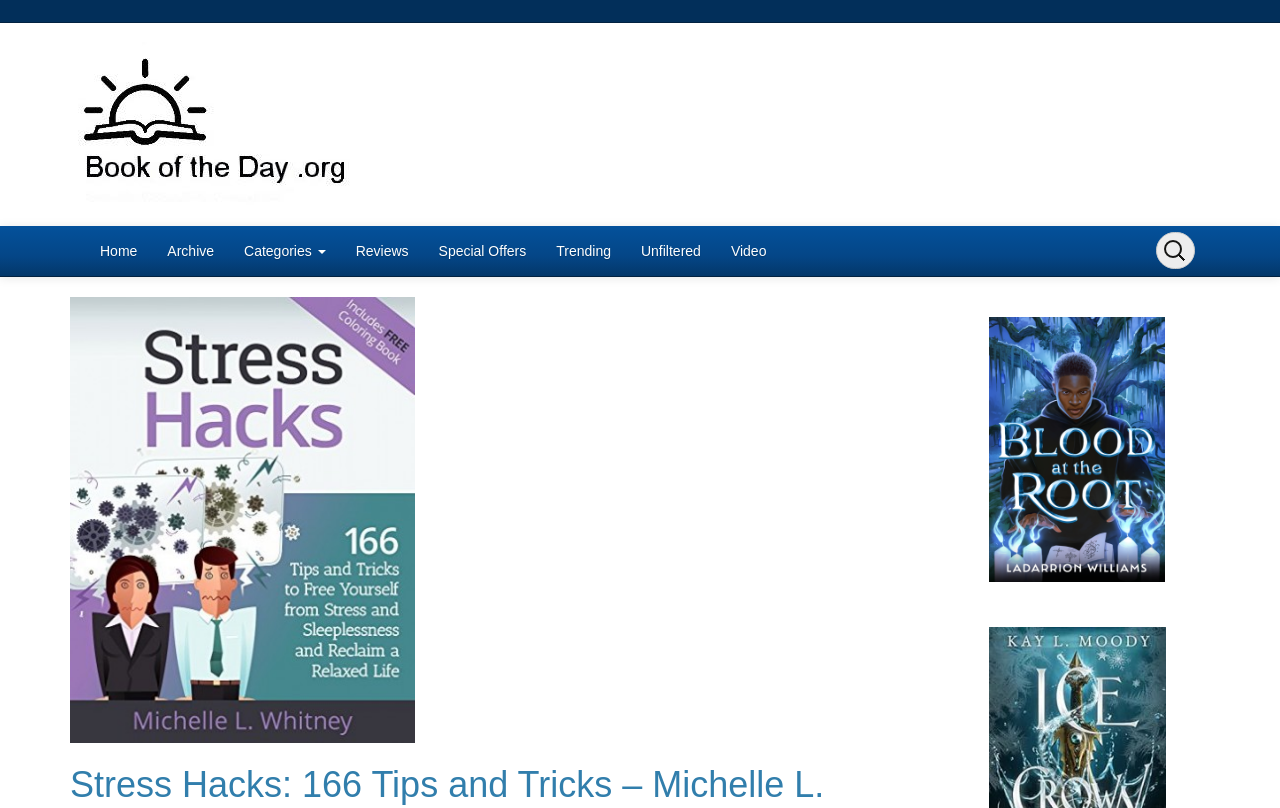Elaborate on the information and visuals displayed on the webpage.

The webpage appears to be a blog or online publication, with a focus on book reviews and articles. At the top of the page, there is a navigation menu with 8 links, including "Home", "Archive", "Categories", "Reviews", "Special Offers", "Trending", "Unfiltered", and "Video". These links are positioned horizontally, taking up about a third of the page width.

To the right of the navigation menu, there is a search box labeled "Search". Below the navigation menu, the main content area of the page begins. This section is dominated by a single article, which takes up most of the page. The article has a header, but the text of the header is not specified.

At the bottom of the page, there are two links to book titles, "Blood at the Root – LaDarrion Williams" and "Ice Crown – Kay L. Moody". These links are positioned near the bottom of the page, with the first one slightly above the second. There is also a small, non-descriptive text element ("xa0") located near the bottom of the page, but its purpose is unclear.

Overall, the page has a simple and organized layout, with a clear focus on presenting a single article or piece of content.